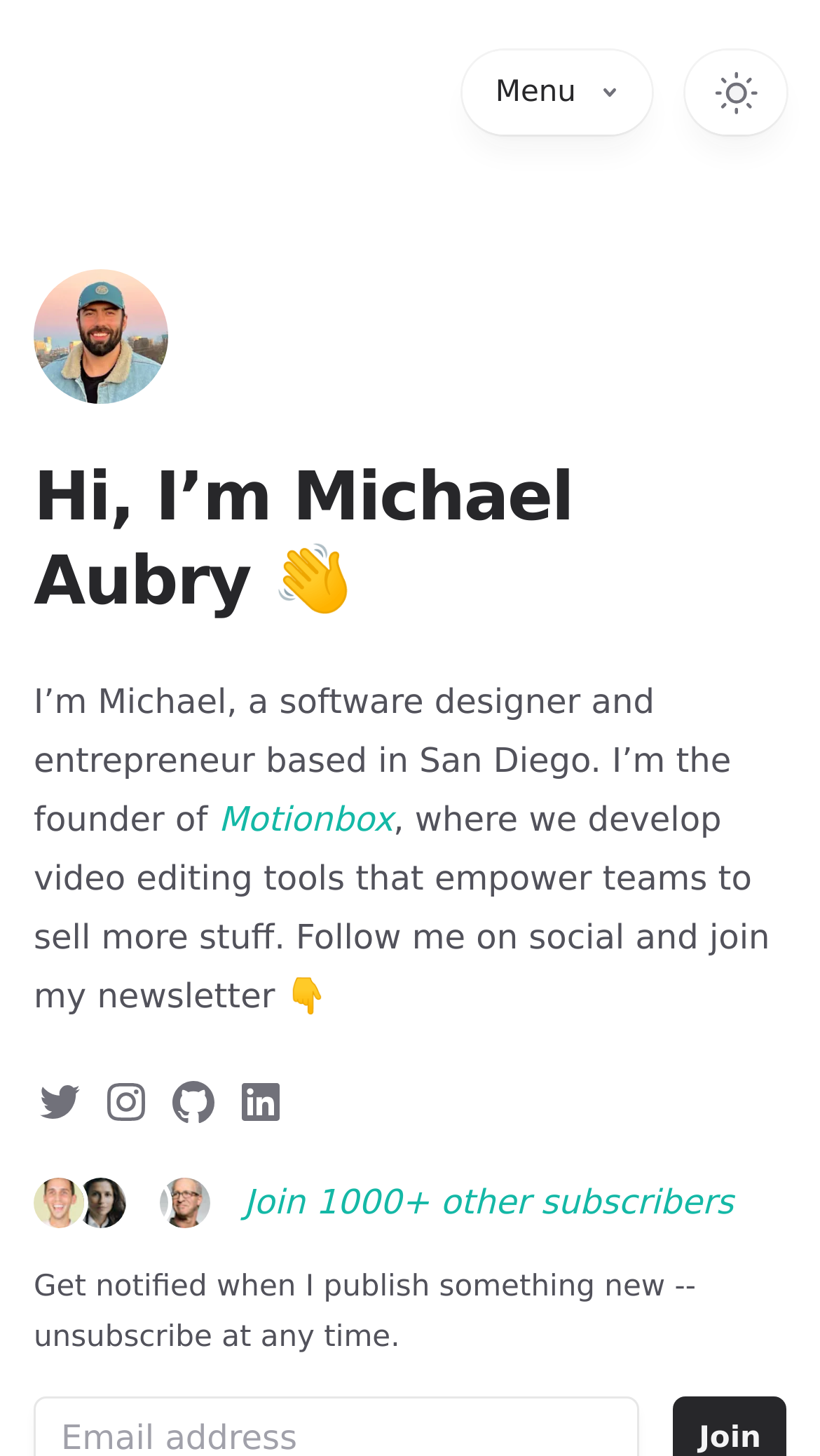What is the benefit of joining the newsletter?
Use the information from the screenshot to give a comprehensive response to the question.

The text 'Get notified when I publish something new -- unsubscribe at any time.' on the webpage suggests that the benefit of joining the newsletter is to receive notifications when new content is published.